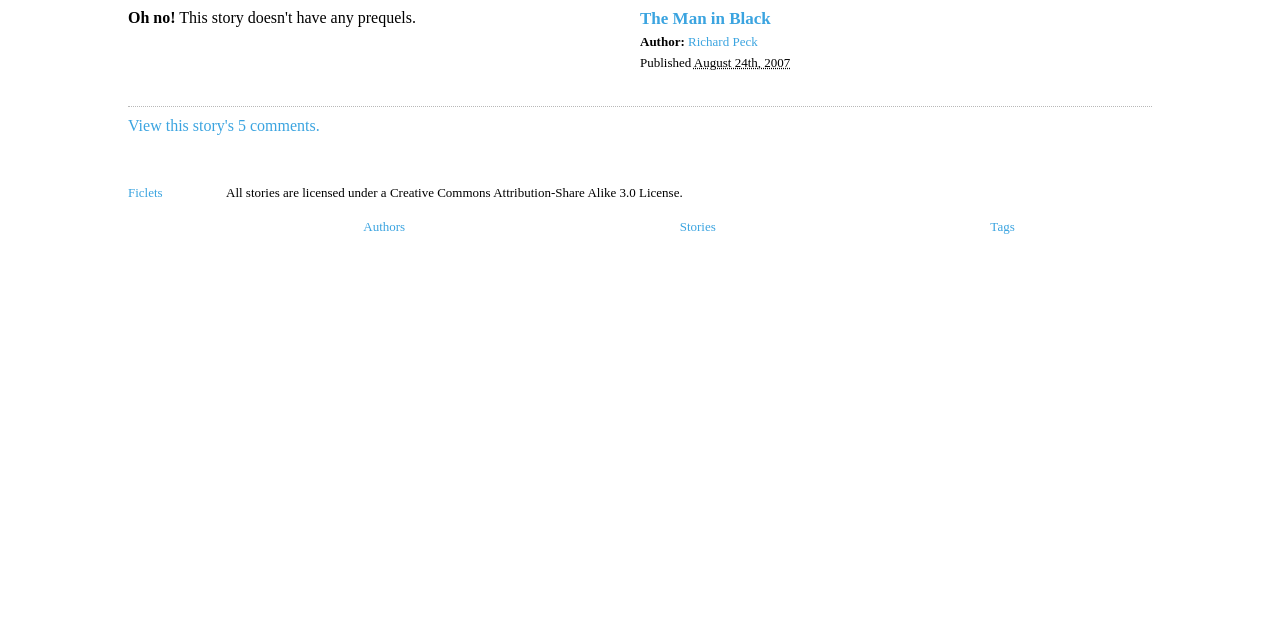Using the element description: "Richard Peck", determine the bounding box coordinates. The coordinates should be in the format [left, top, right, bottom], with values between 0 and 1.

[0.538, 0.054, 0.592, 0.077]